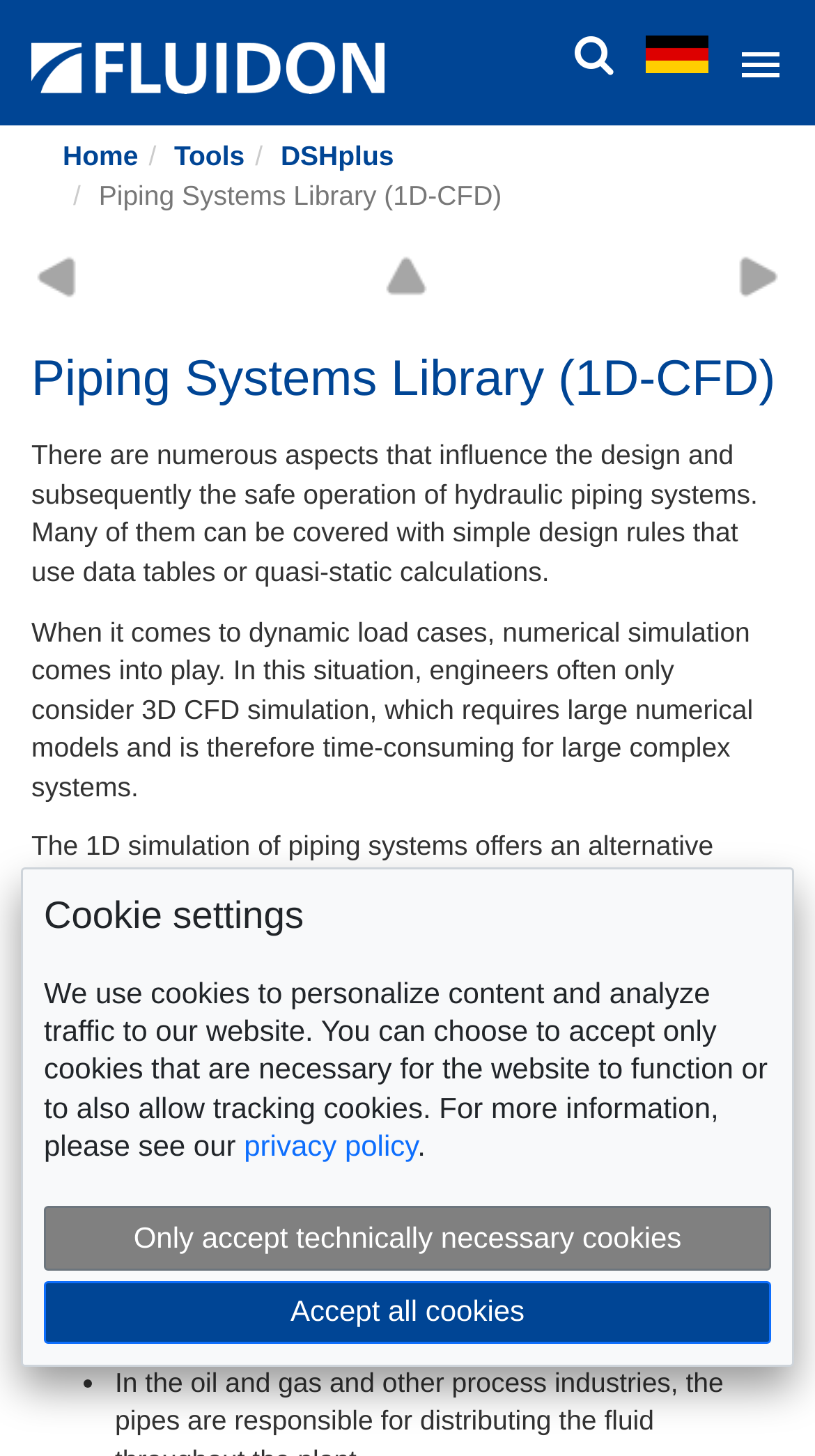What is the purpose of 1D piping system simulation?
Look at the image and answer with only one word or phrase.

To analyze transient changes